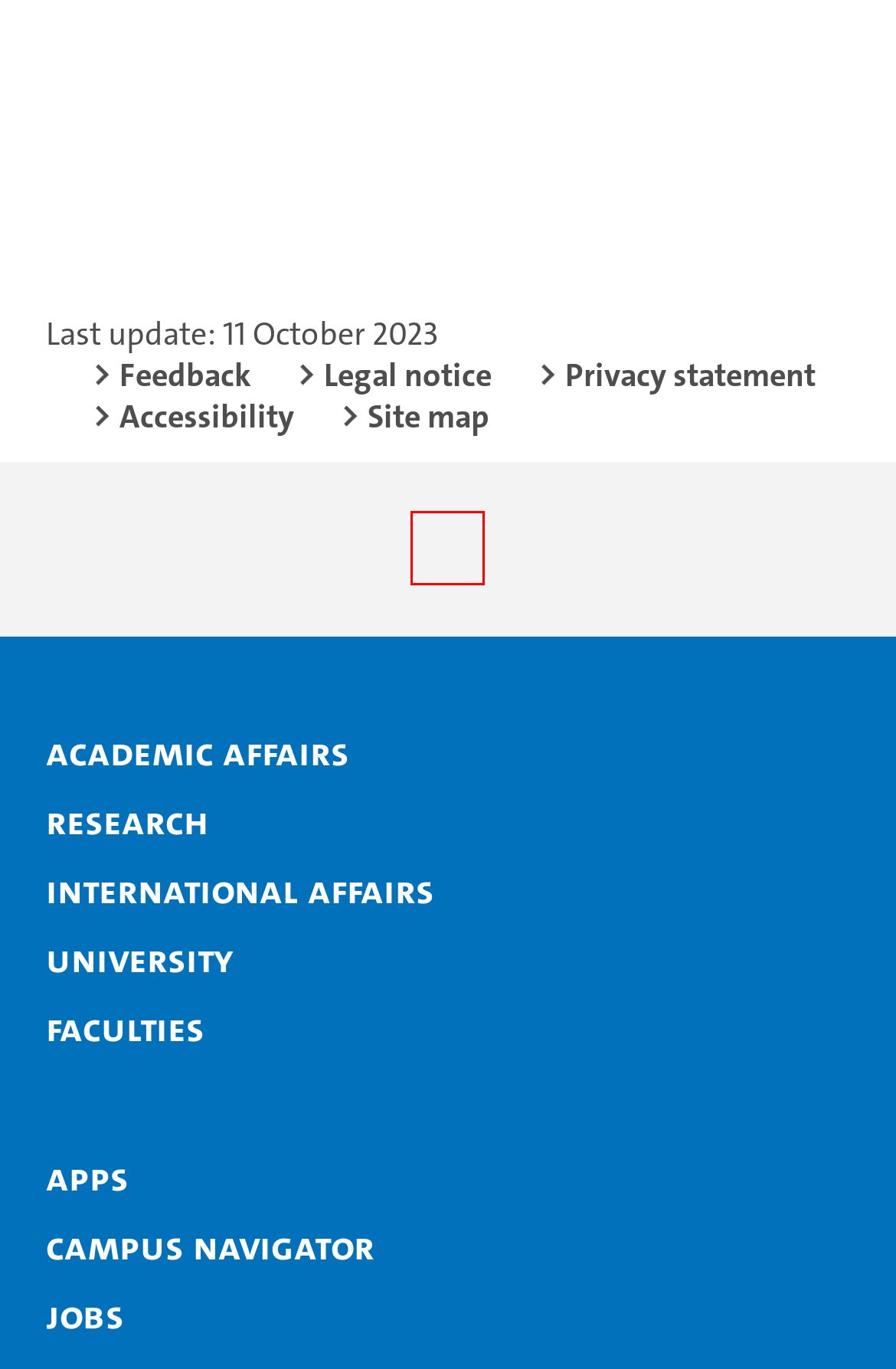After examining the screenshot of a webpage with a red bounding box, choose the most accurate webpage description that corresponds to the new page after clicking the element inside the red box. Here are the candidates:
A. Campus Navigator of Universität Hamburg
B. Medienplattform Universität Hamburg - Lecture2Go
C. Job opportunities : Universität Hamburg
D. Universität Hamburg: Informationen und Neuigkeiten | XING
E. University : Universität Hamburg
F. International : Universität Hamburg
G. Apps : Newsroom : Universität Hamburg
H. Studies : Universität Hamburg

B